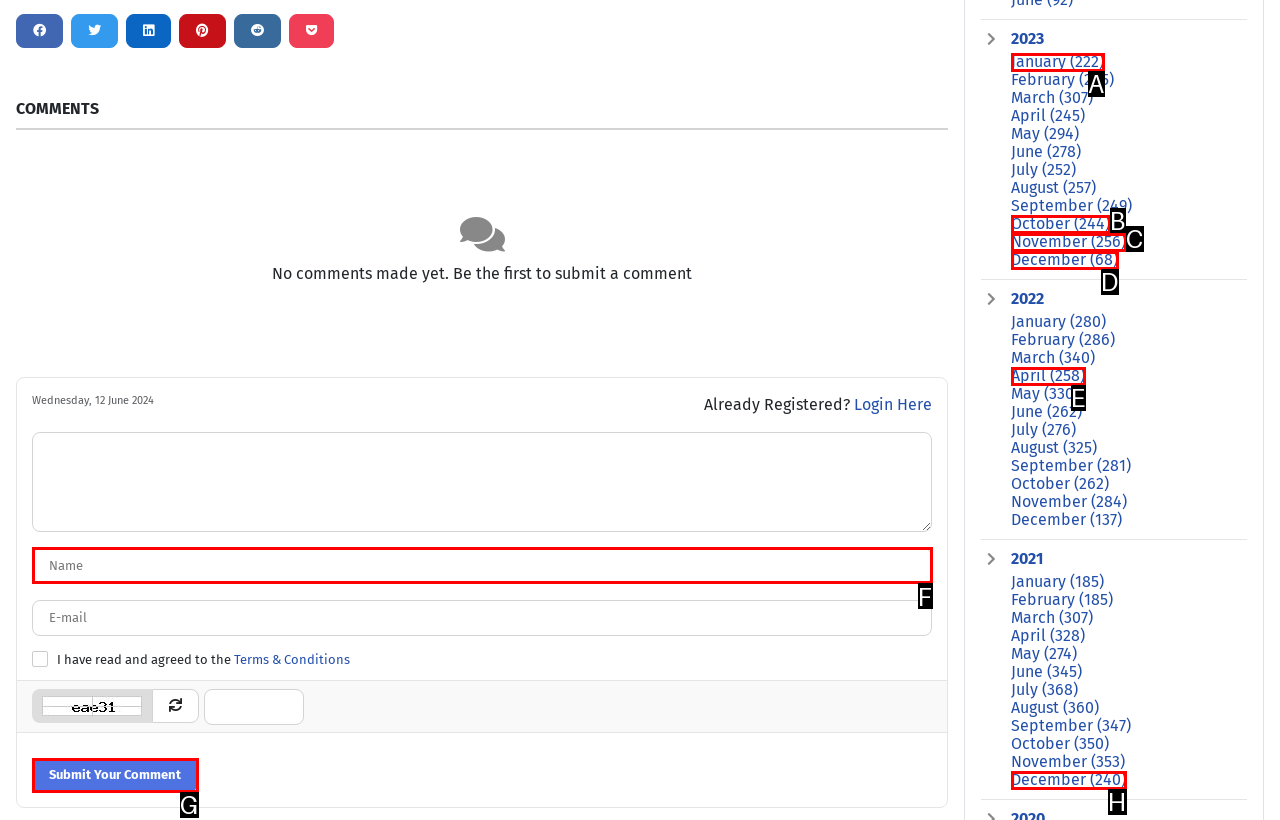Determine the HTML element to click for the instruction: Click the 'When Law Firm Istanbul Türkiye Businesses Grow Too Quickly' link.
Answer with the letter corresponding to the correct choice from the provided options.

None